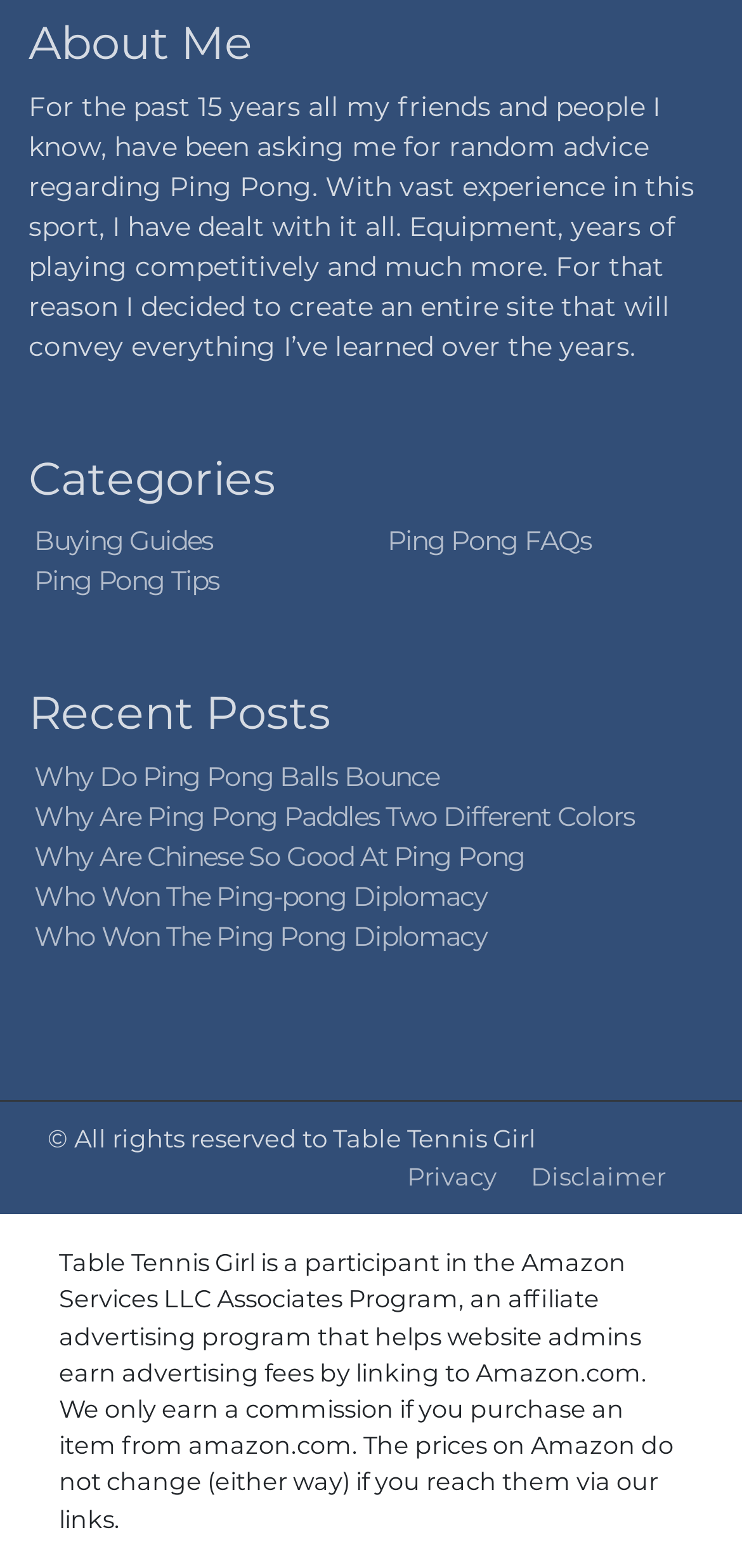Given the following UI element description: "Ping Pong FAQs", find the bounding box coordinates in the webpage screenshot.

[0.522, 0.334, 0.797, 0.356]